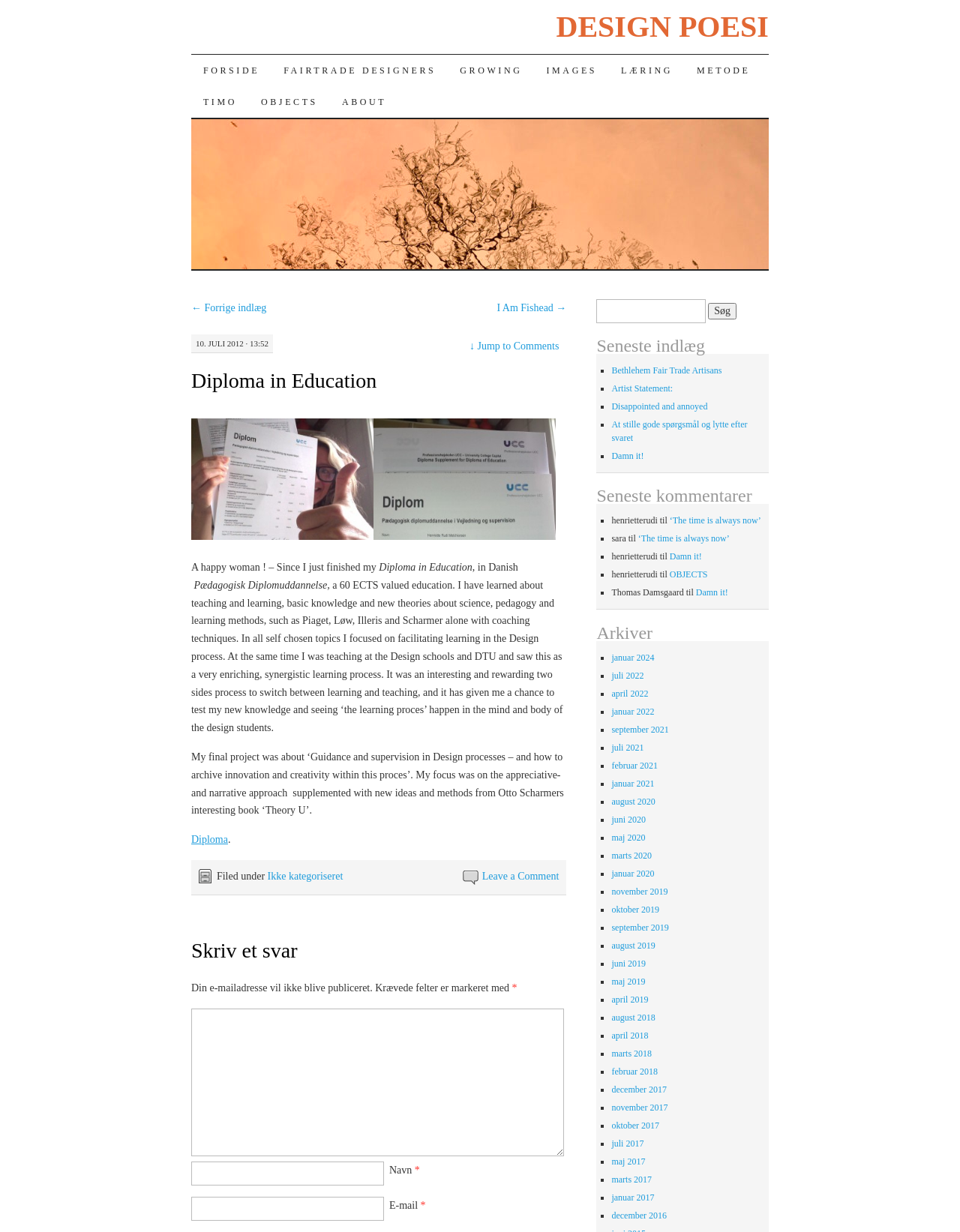How many comments are listed under 'Seneste kommentarer'?
Please give a detailed and thorough answer to the question, covering all relevant points.

The number of comments listed under 'Seneste kommentarer' can be found by counting the number of list markers and corresponding text. There are 4 list markers, each with a corresponding text, indicating that there are 4 comments listed.